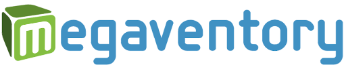What does the stylized box design embody?
Using the image, give a concise answer in the form of a single word or short phrase.

Organization and efficiency